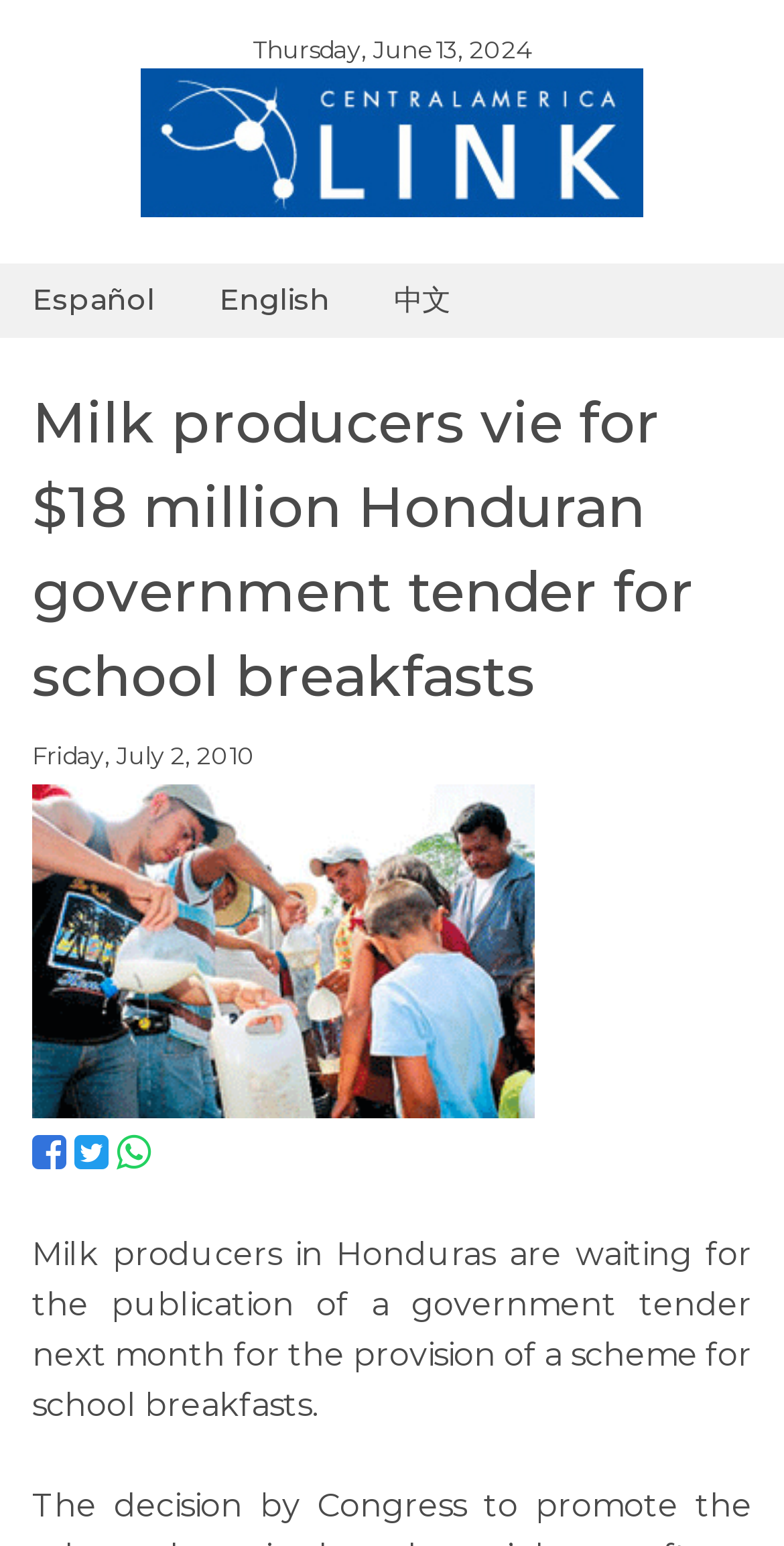Give a detailed account of the webpage's layout and content.

The webpage appears to be a news article page. At the top, there is a date "Thursday, June 13, 2024" and a logo "Logo Central America Link" positioned to the right of the date. Below the logo, there are three language options: "Español", "English", and "中文" aligned horizontally.

The main content of the page is headed by a title "Milk producers vie for $18 million Honduran government tender for school breakfasts" which is centered at the top of the main content area. Below the title, there is an older date "Friday, July 2, 2010" positioned to the left.

A figure with a link is placed below the older date, taking up most of the width of the main content area. Below the figure, there are three social media links: "Facebook", "Twitter", and "Whatsapp" aligned horizontally.

The main article text starts below the social media links, which describes milk producers in Honduras waiting for the publication of a government tender next month for the provision of a scheme for school breakfasts. The article text is followed by a small whitespace character at the bottom of the page.